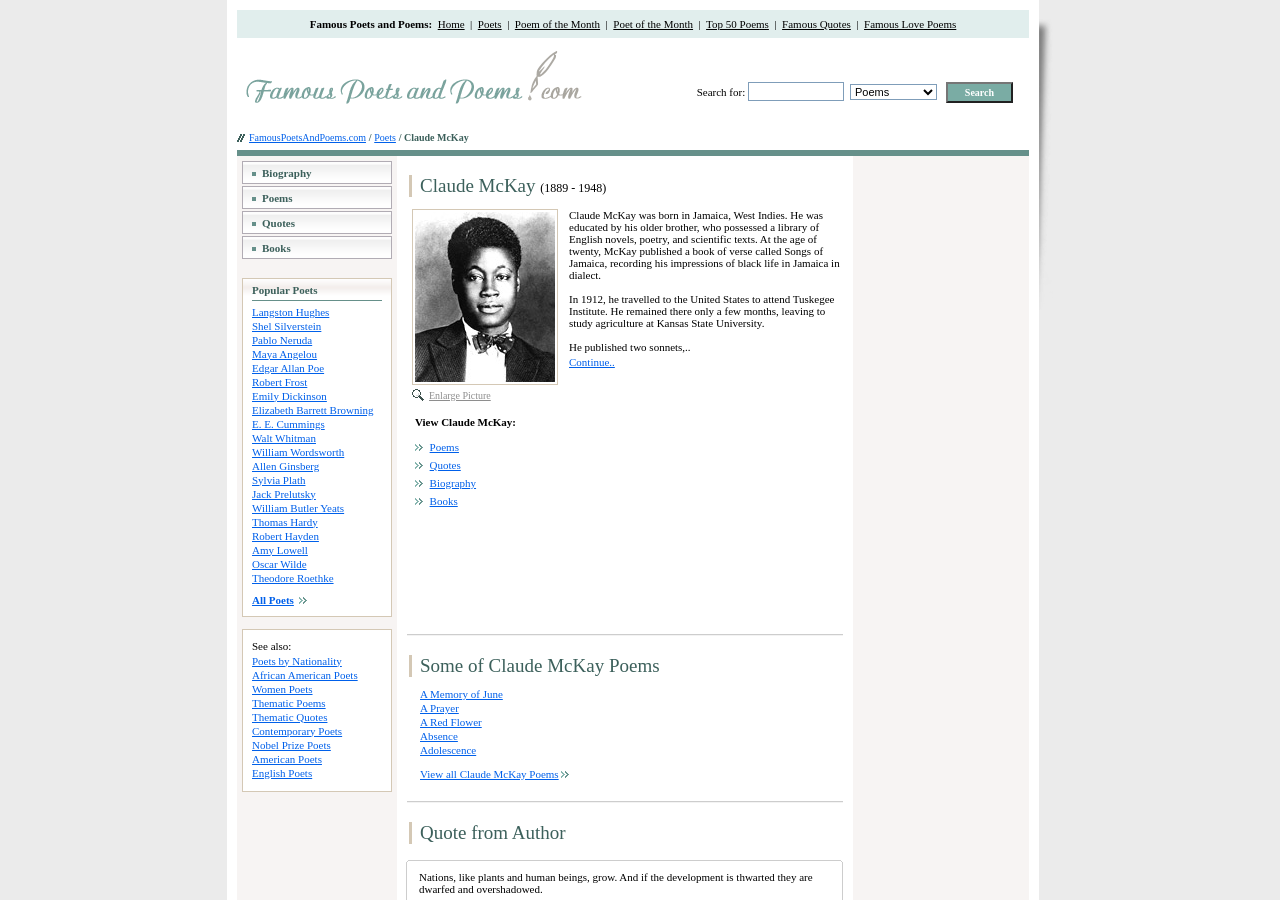What is the name of the poet on this webpage?
Please elaborate on the answer to the question with detailed information.

I determined the answer by looking at the title of the webpage, which is 'Claude McKay - Poems, Biography, Quotes'. This suggests that the webpage is about the poet Claude McKay.